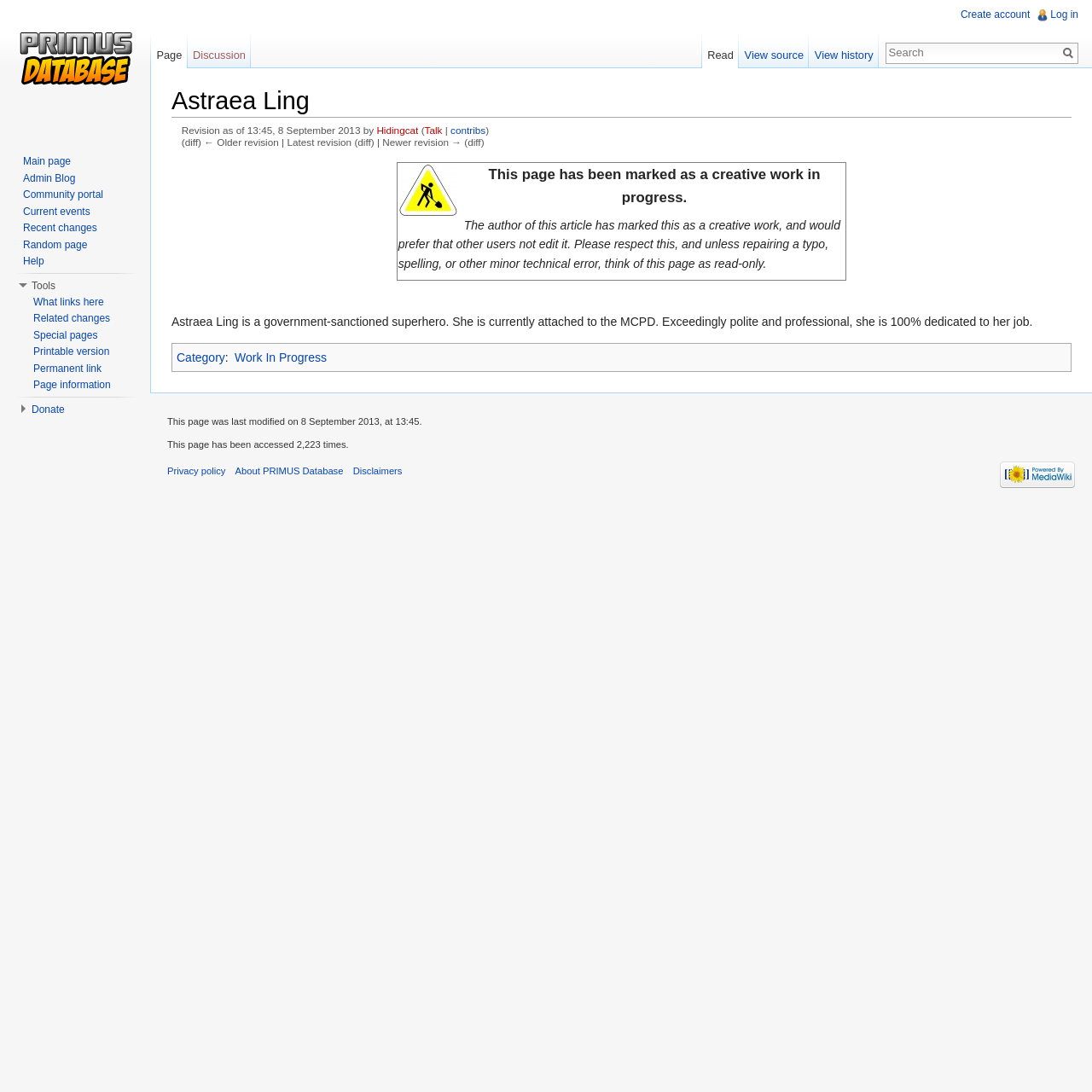Pinpoint the bounding box coordinates of the area that must be clicked to complete this instruction: "Log in".

[0.962, 0.008, 0.988, 0.019]